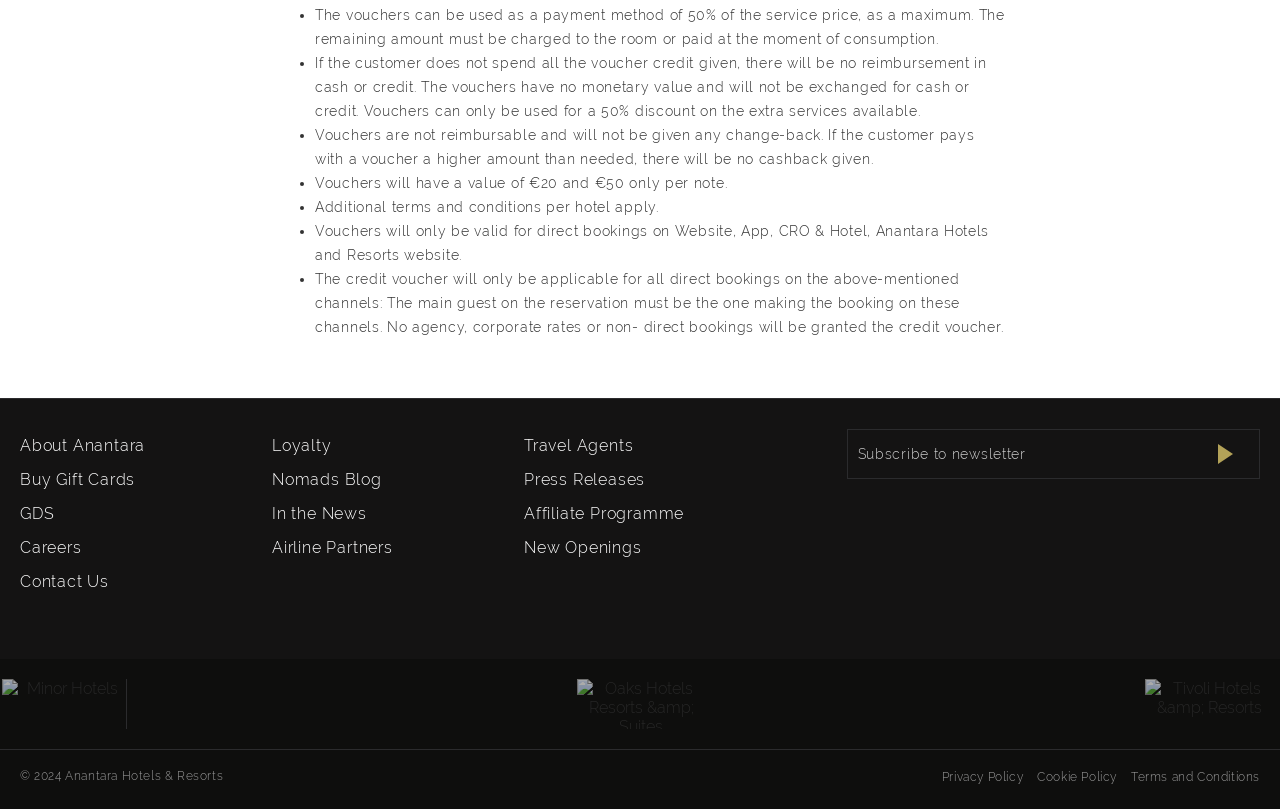Please determine the bounding box coordinates of the area that needs to be clicked to complete this task: 'Follow the department on Facebook'. The coordinates must be four float numbers between 0 and 1, formatted as [left, top, right, bottom].

None